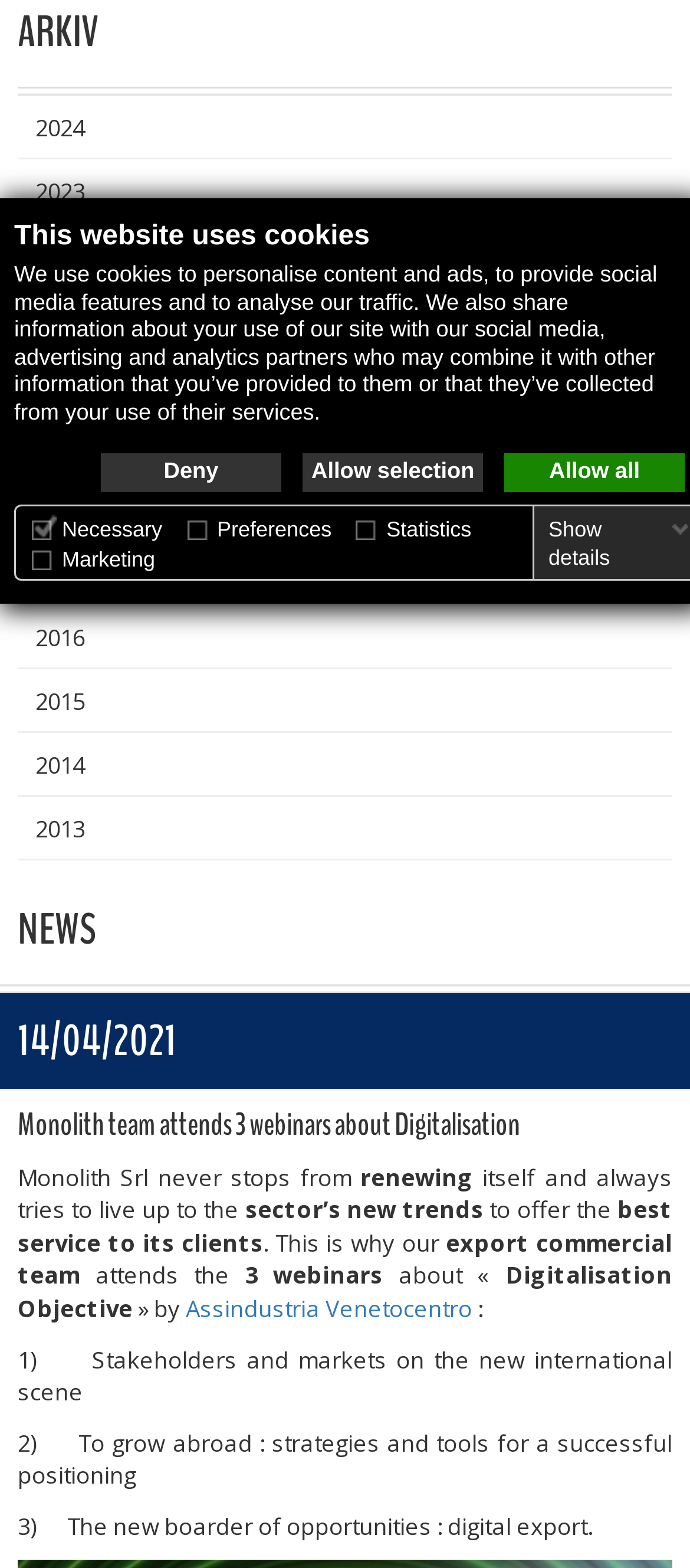Using the element description: "Assindustria Venetocentro", determine the bounding box coordinates. The coordinates should be in the format [left, top, right, bottom], with values between 0 and 1.

[0.269, 0.824, 0.685, 0.845]